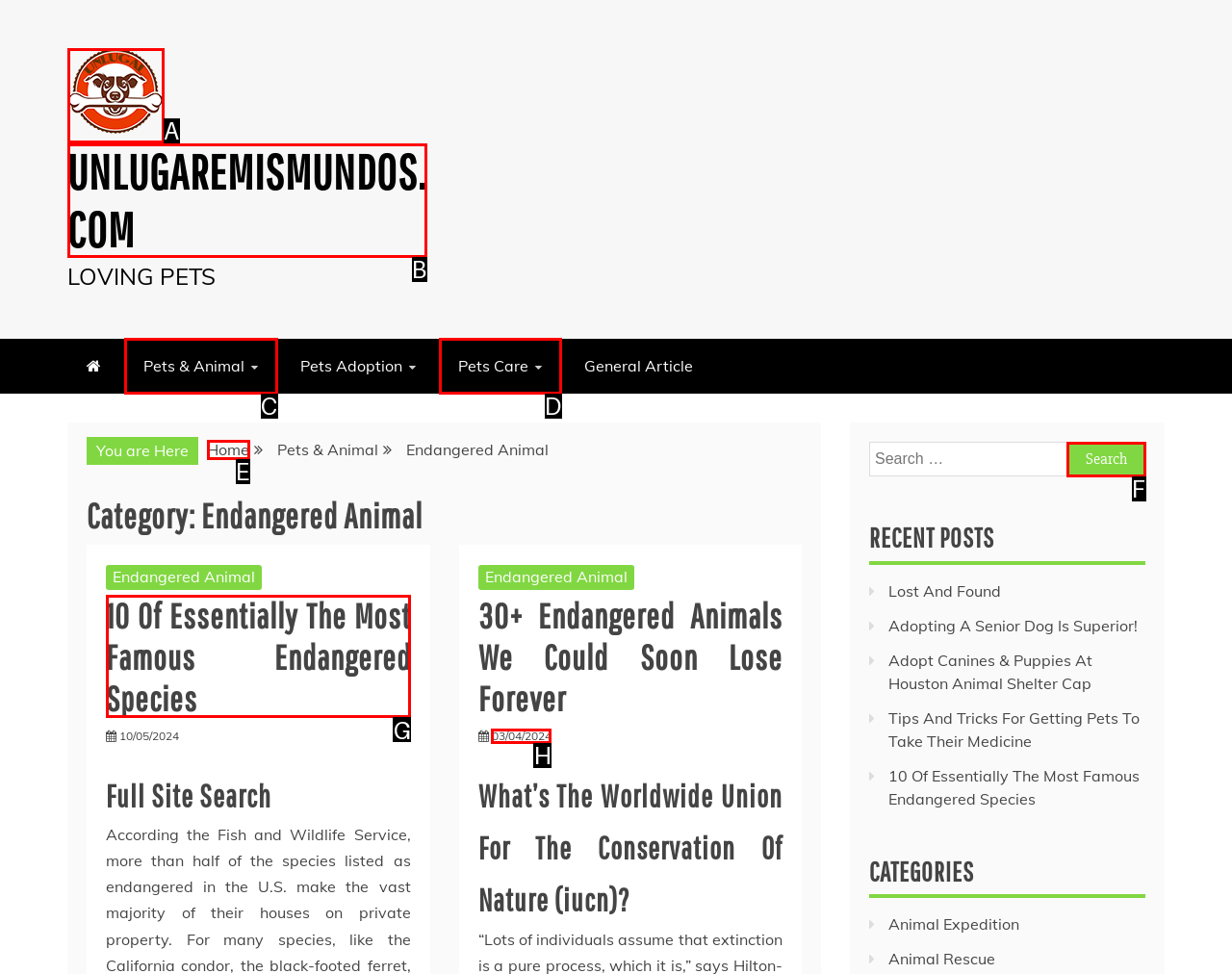Pick the HTML element that corresponds to the description: parent_node: Search for: value="Search"
Answer with the letter of the correct option from the given choices directly.

F